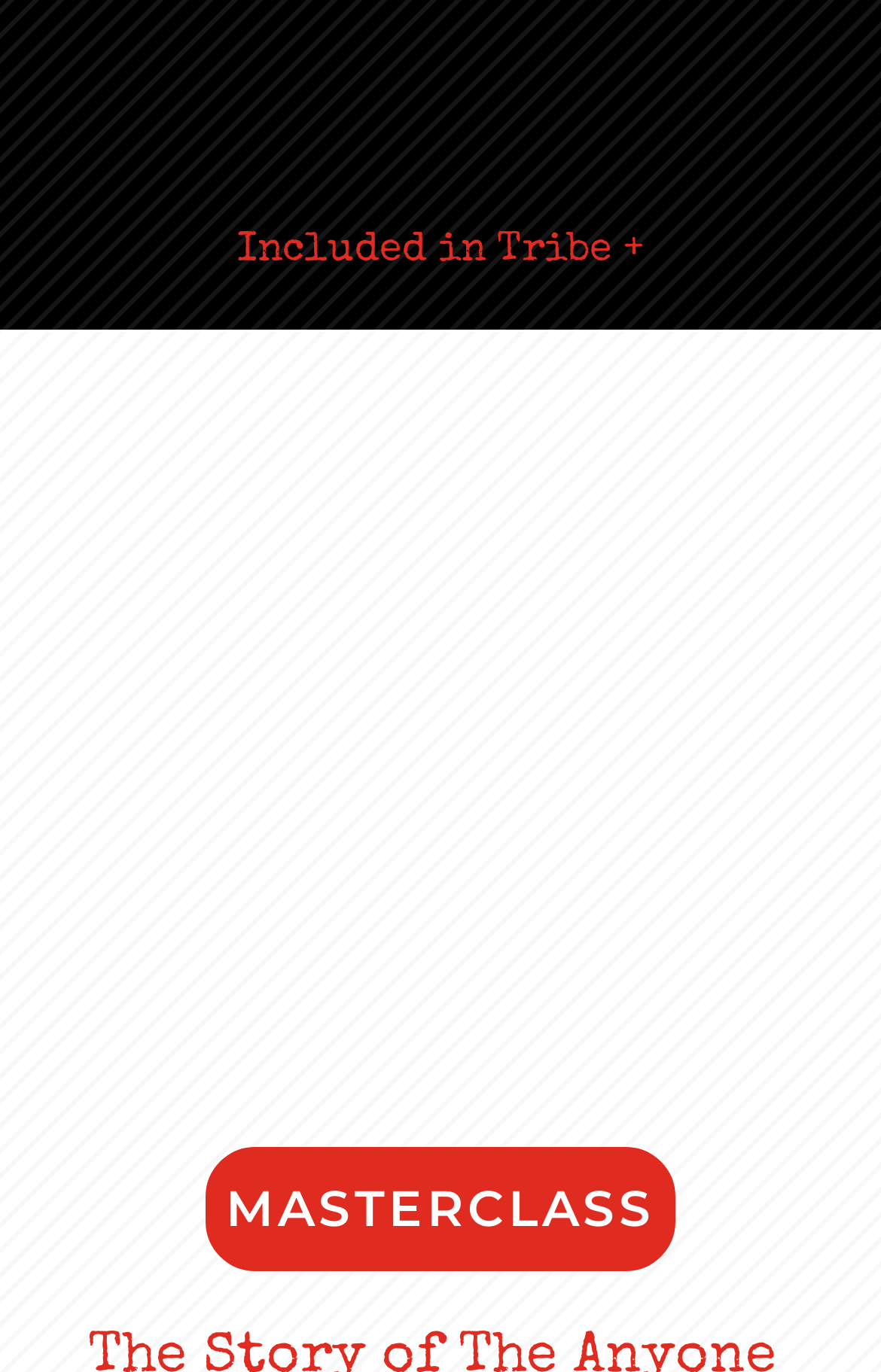What is the name of the mastercourse?
Please provide a single word or phrase based on the screenshot.

Hog Harvest Mastercourse